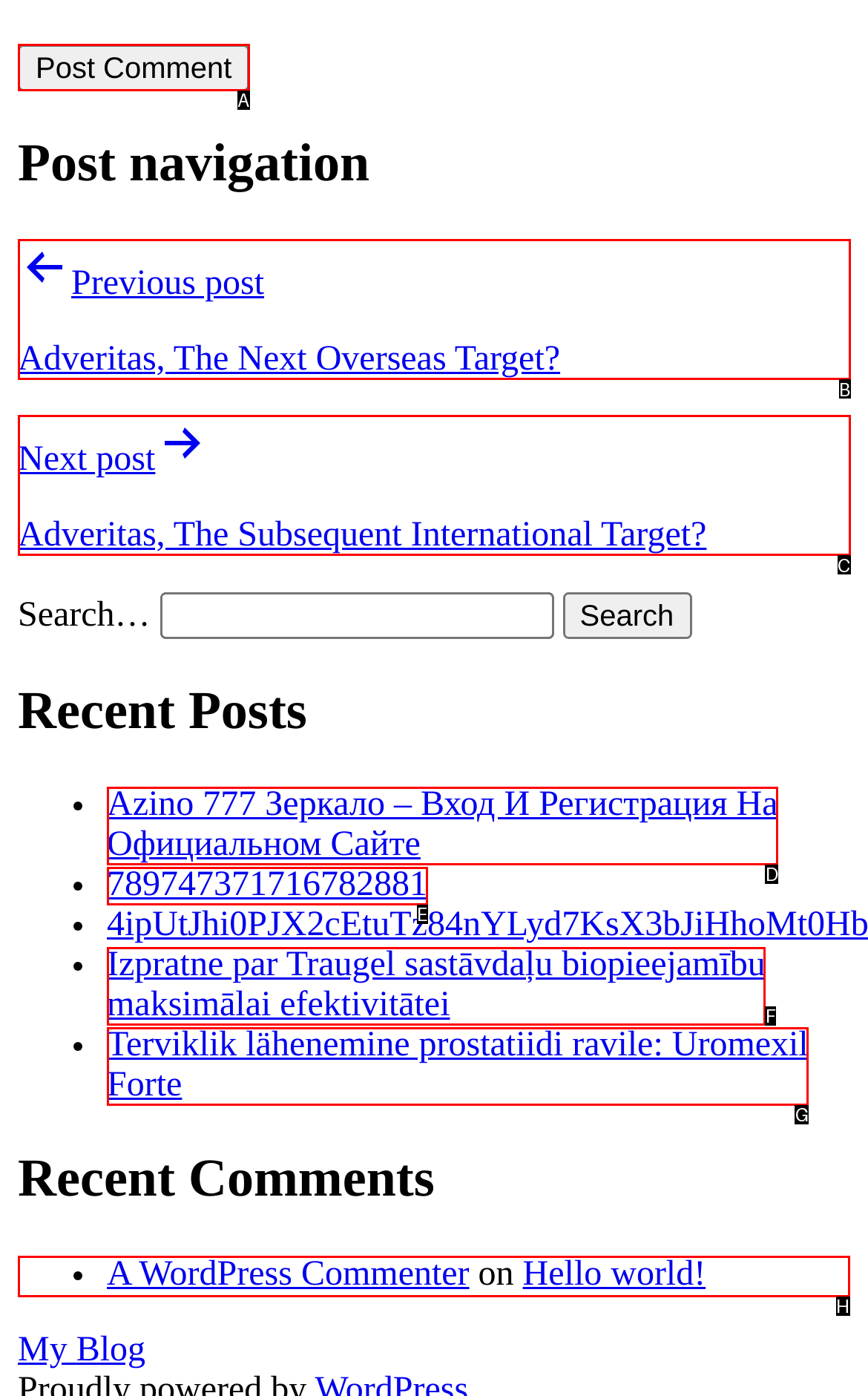From the available options, which lettered element should I click to complete this task: Contact the website owner?

None